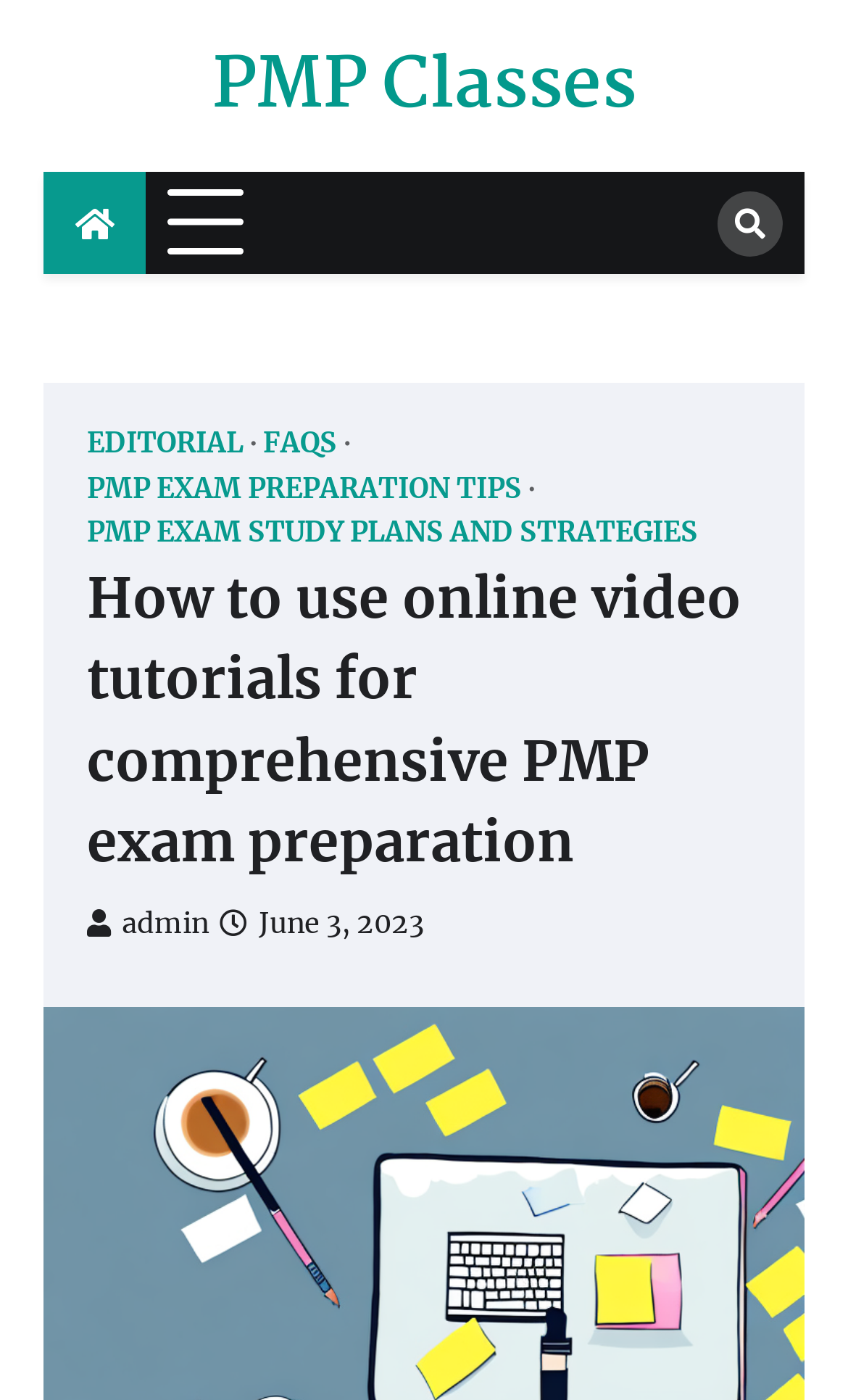Provide the bounding box coordinates of the area you need to click to execute the following instruction: "Go to EDITORIAL page".

[0.103, 0.305, 0.303, 0.329]